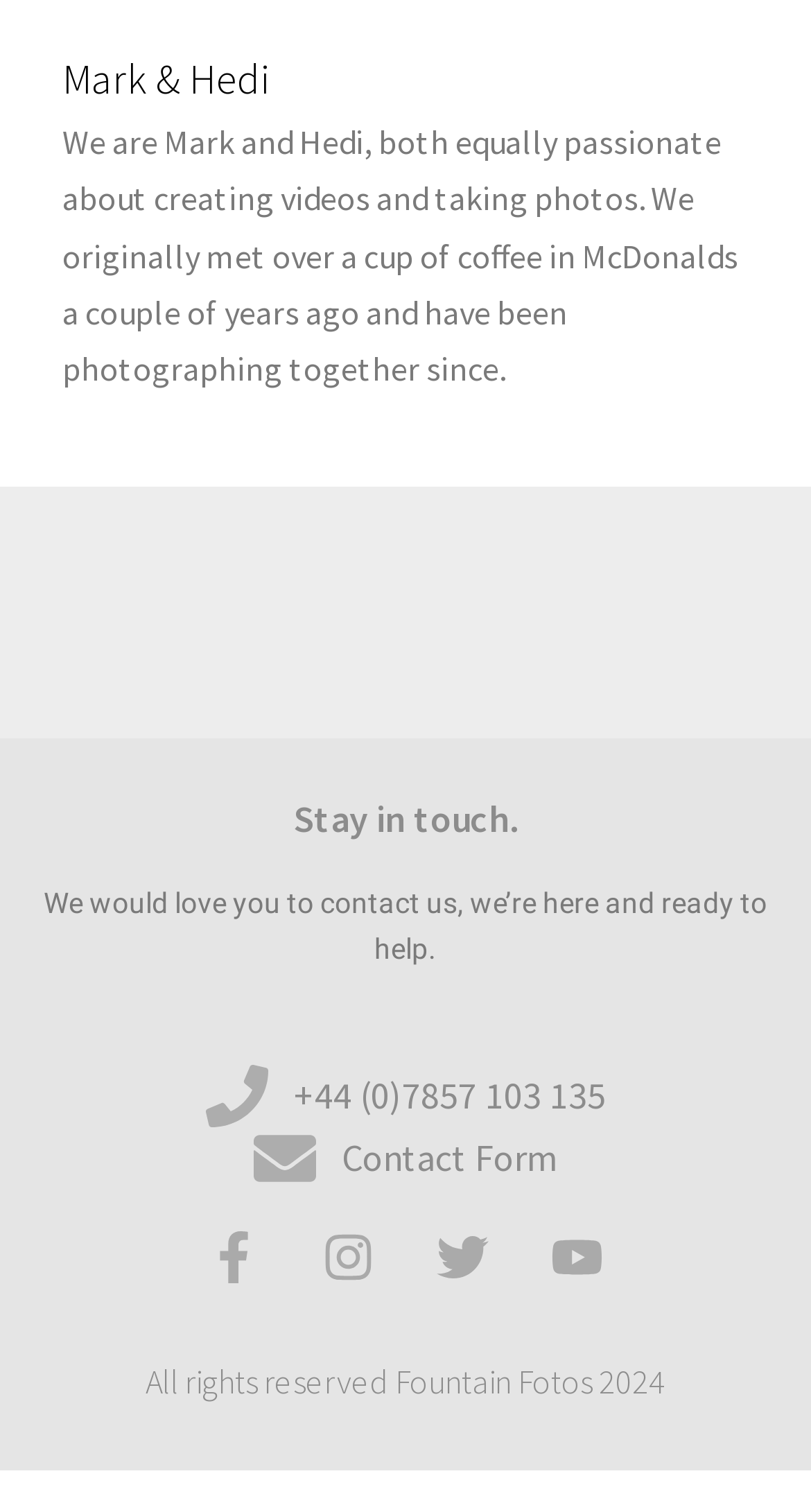How can you contact Mark and Hedi?
Please respond to the question with as much detail as possible.

The webpage provides a phone number '+44 (0)7857 103 135' and a 'Contact Form' link, which can be used to get in touch with Mark and Hedi.